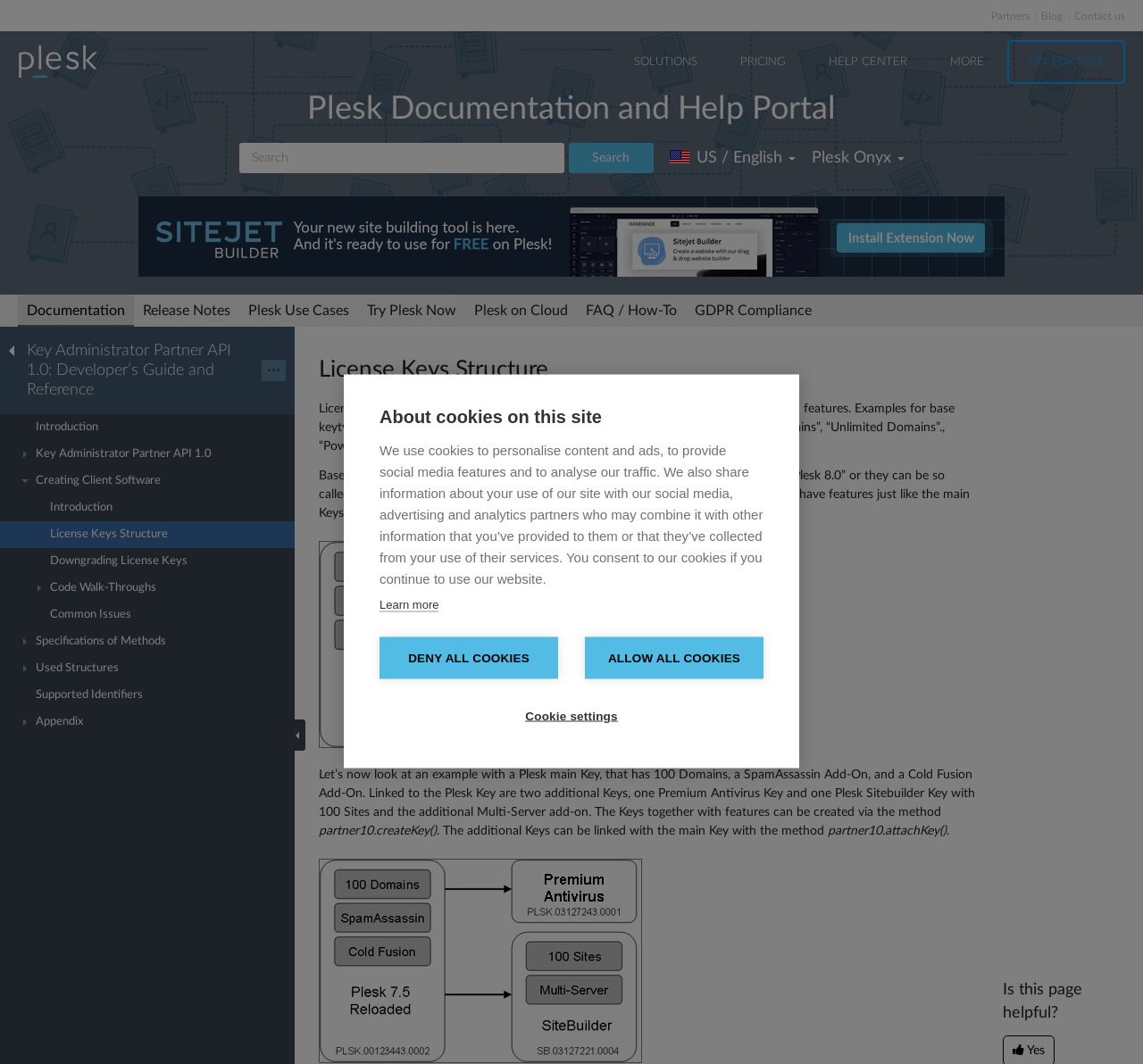Using the information in the image, give a comprehensive answer to the question: 
What is the purpose of the method partner10.createKey()?

The method partner10.createKey() is used to create Keys with features, as explained in the example provided on the webpage. This method is used to create a Plesk main Key with 100 Domains, a SpamAssassin Add-On, and a Cold Fusion Add-On.